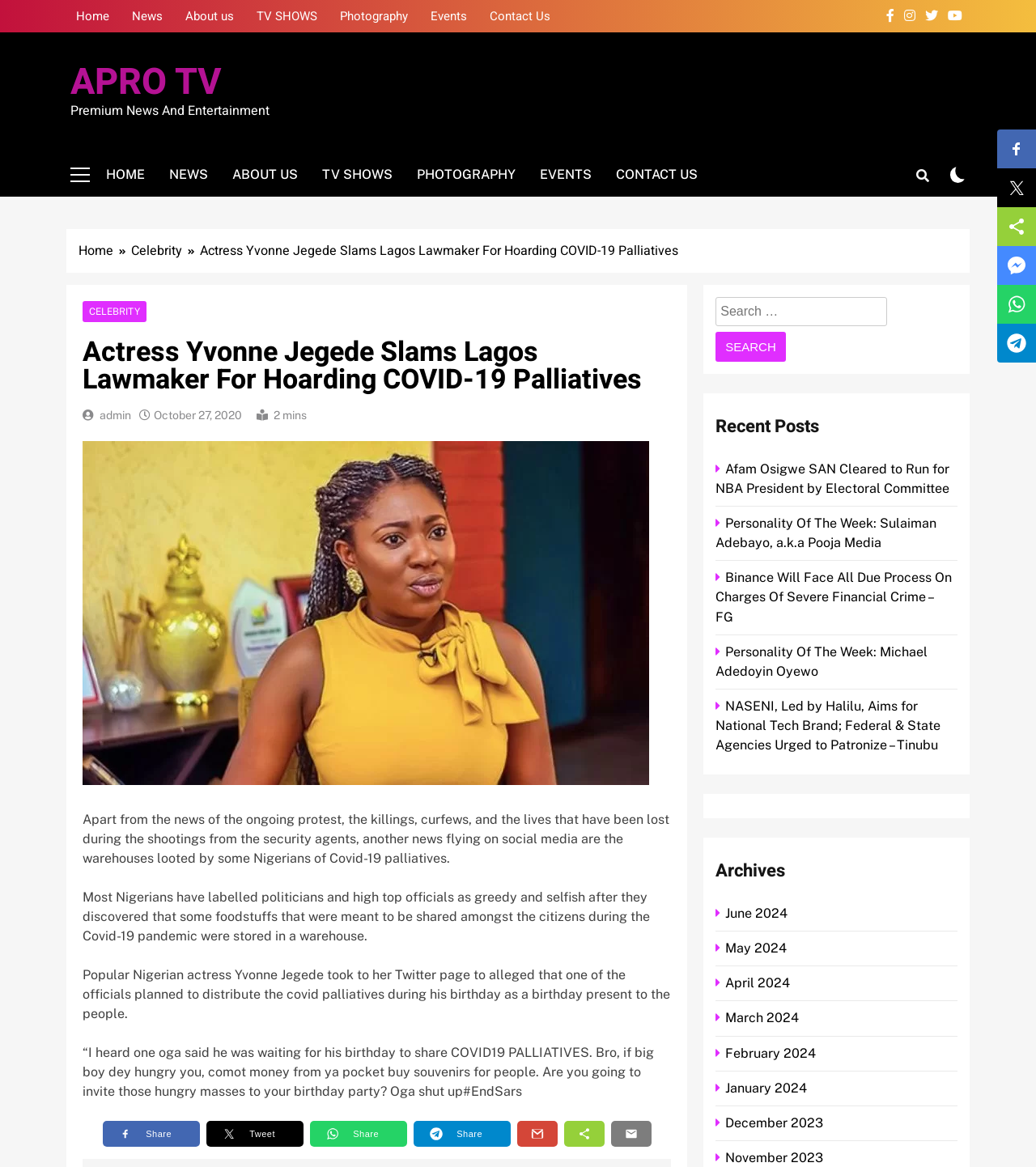What is the purpose of the buttons at the bottom of the page? Refer to the image and provide a one-word or short phrase answer.

Sharing